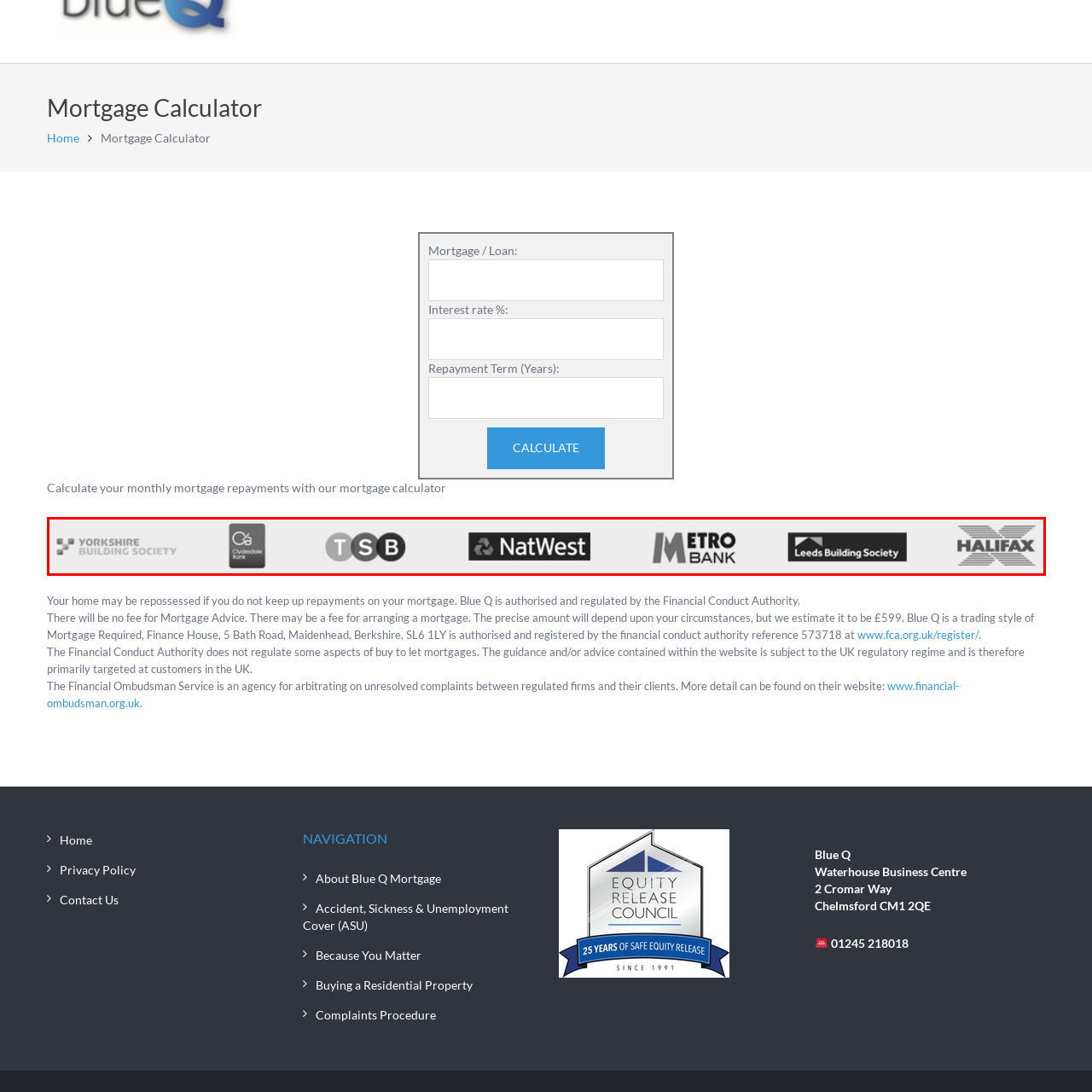What is the primary function of the webpage?
Carefully examine the image within the red bounding box and provide a comprehensive answer based on what you observe.

The primary function of the webpage is to provide a mortgage calculator tool, which allows users to calculate and explore their mortgage options, and the logos of various financial institutions are displayed to provide a sense of reliability and trust in the calculator's results.